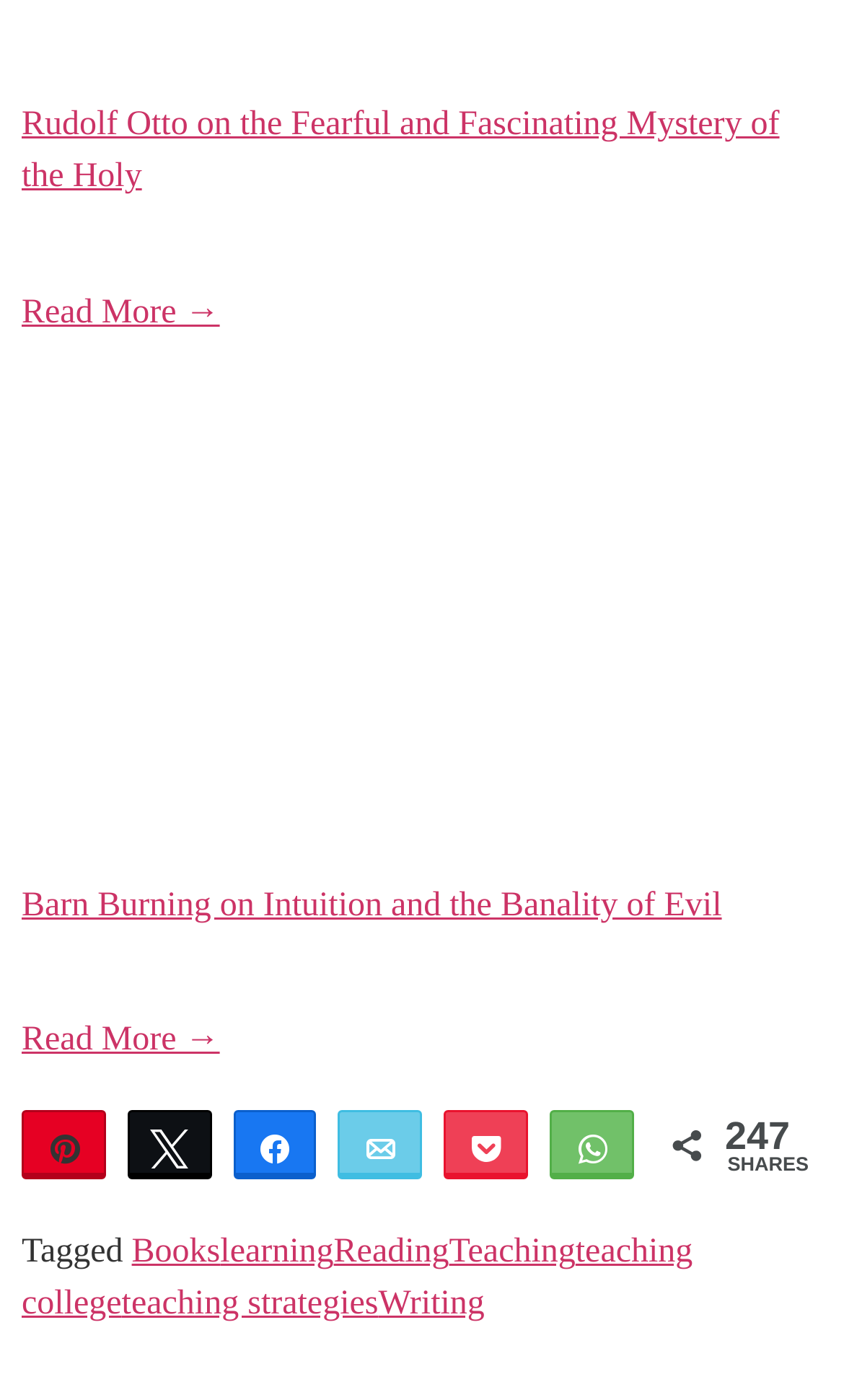Please predict the bounding box coordinates of the element's region where a click is necessary to complete the following instruction: "View Haruki Murakami on the Intuition and the Banality of Evil in Barn Burning". The coordinates should be represented by four float numbers between 0 and 1, i.e., [left, top, right, bottom].

[0.026, 0.559, 0.974, 0.585]